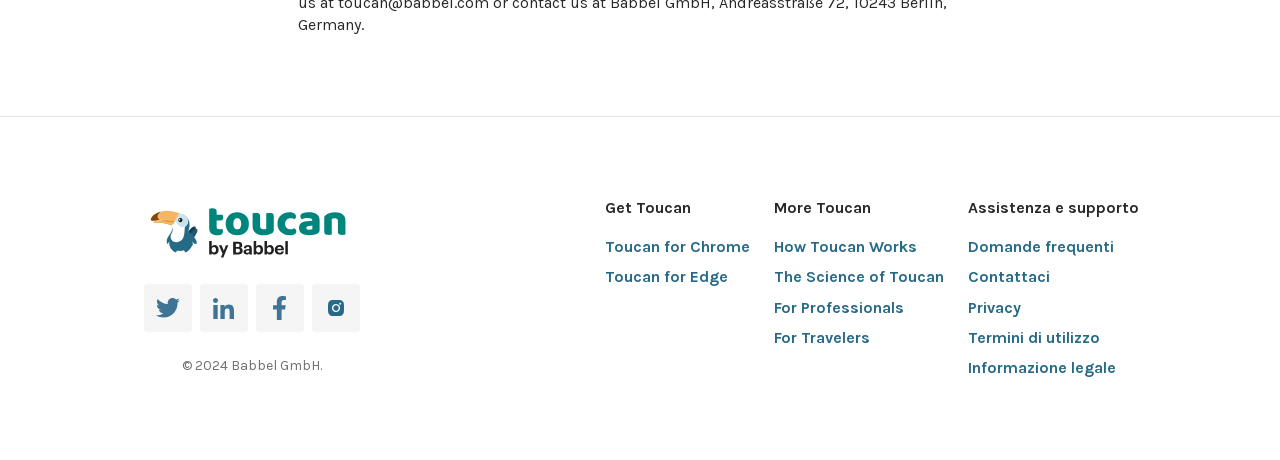Determine the bounding box coordinates of the region to click in order to accomplish the following instruction: "Get Toucan". Provide the coordinates as four float numbers between 0 and 1, specifically [left, top, right, bottom].

[0.472, 0.431, 0.539, 0.472]